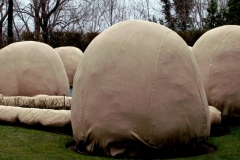Carefully observe the image and respond to the question with a detailed answer:
What is the weather condition in the scene?

The caption describes the sky as slightly overcast, which suggests that the weather condition in the scene is not fully sunny but rather partially cloudy.